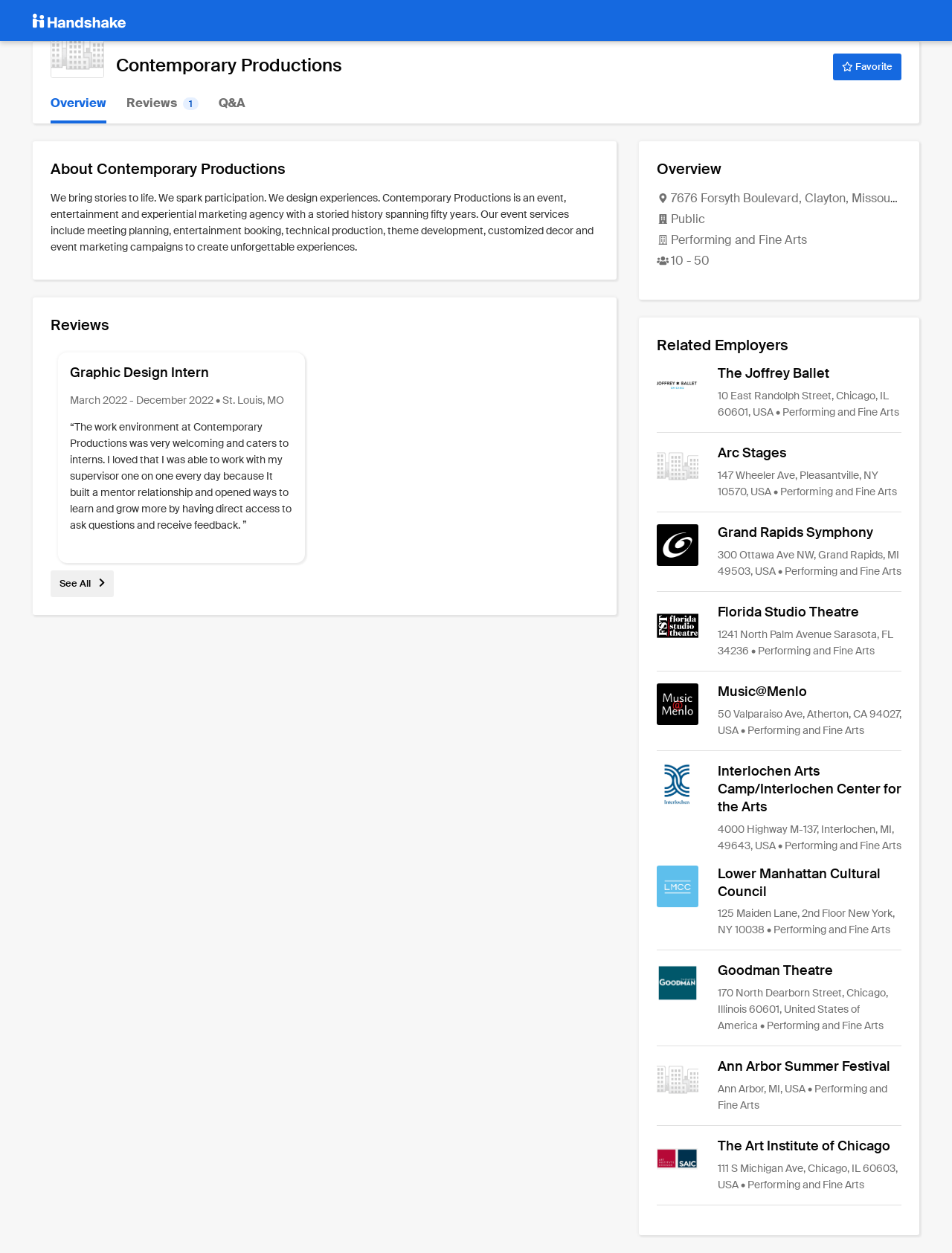Find the bounding box coordinates of the area to click in order to follow the instruction: "Read the review of the Graphic Design Intern".

[0.073, 0.291, 0.308, 0.305]